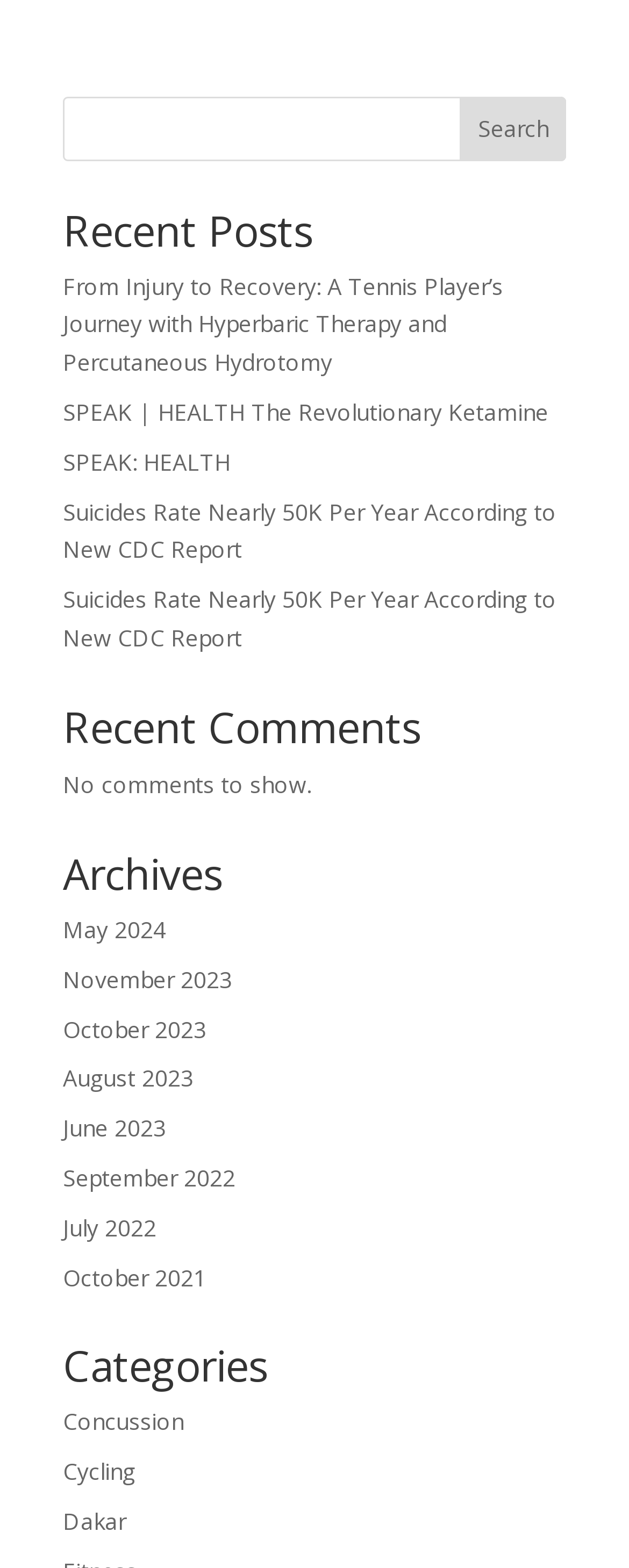Please locate the bounding box coordinates of the element that needs to be clicked to achieve the following instruction: "read recent post". The coordinates should be four float numbers between 0 and 1, i.e., [left, top, right, bottom].

[0.1, 0.172, 0.8, 0.241]